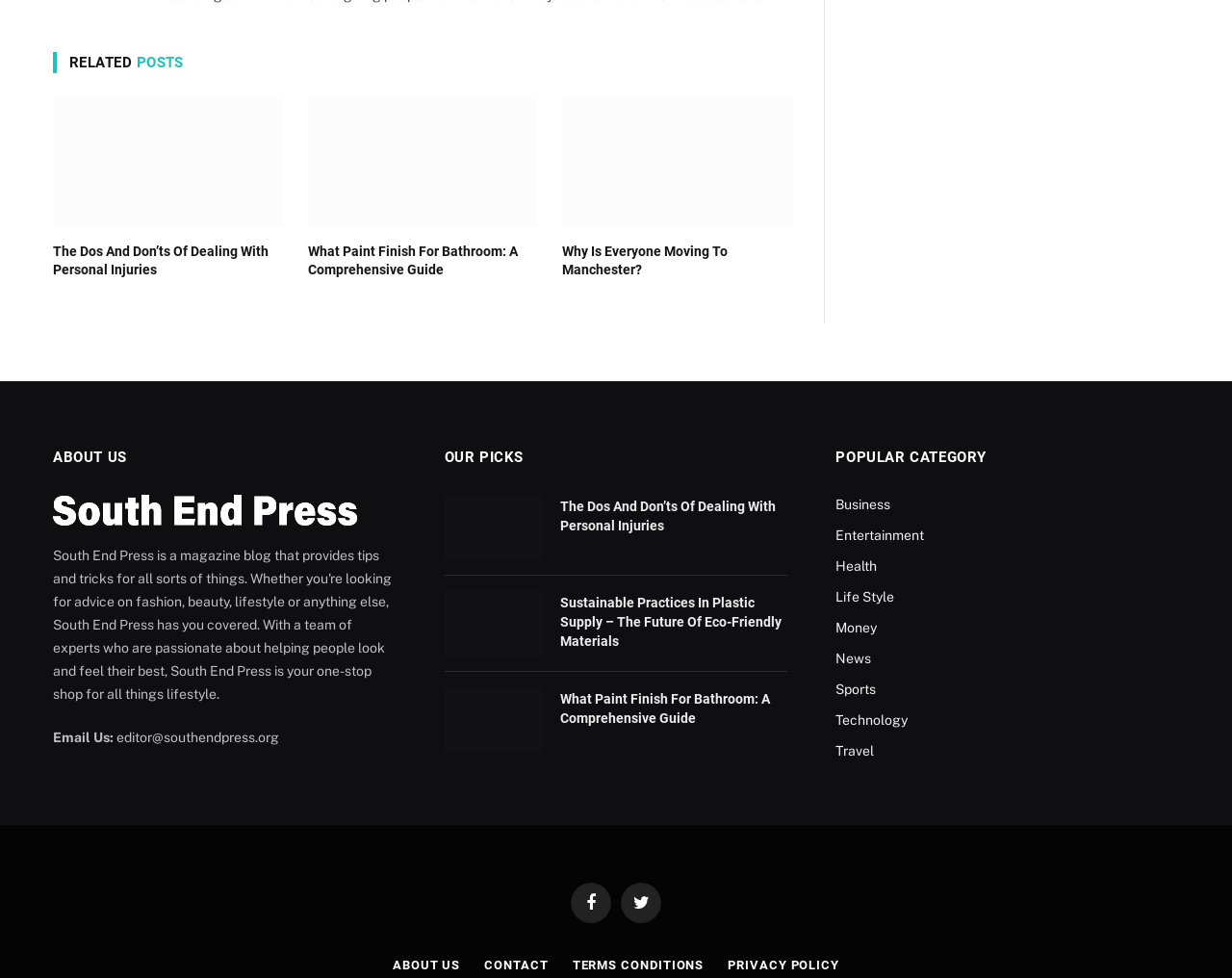Pinpoint the bounding box coordinates of the clickable area necessary to execute the following instruction: "Click HOME menu". The coordinates should be given as four float numbers between 0 and 1, namely [left, top, right, bottom].

None